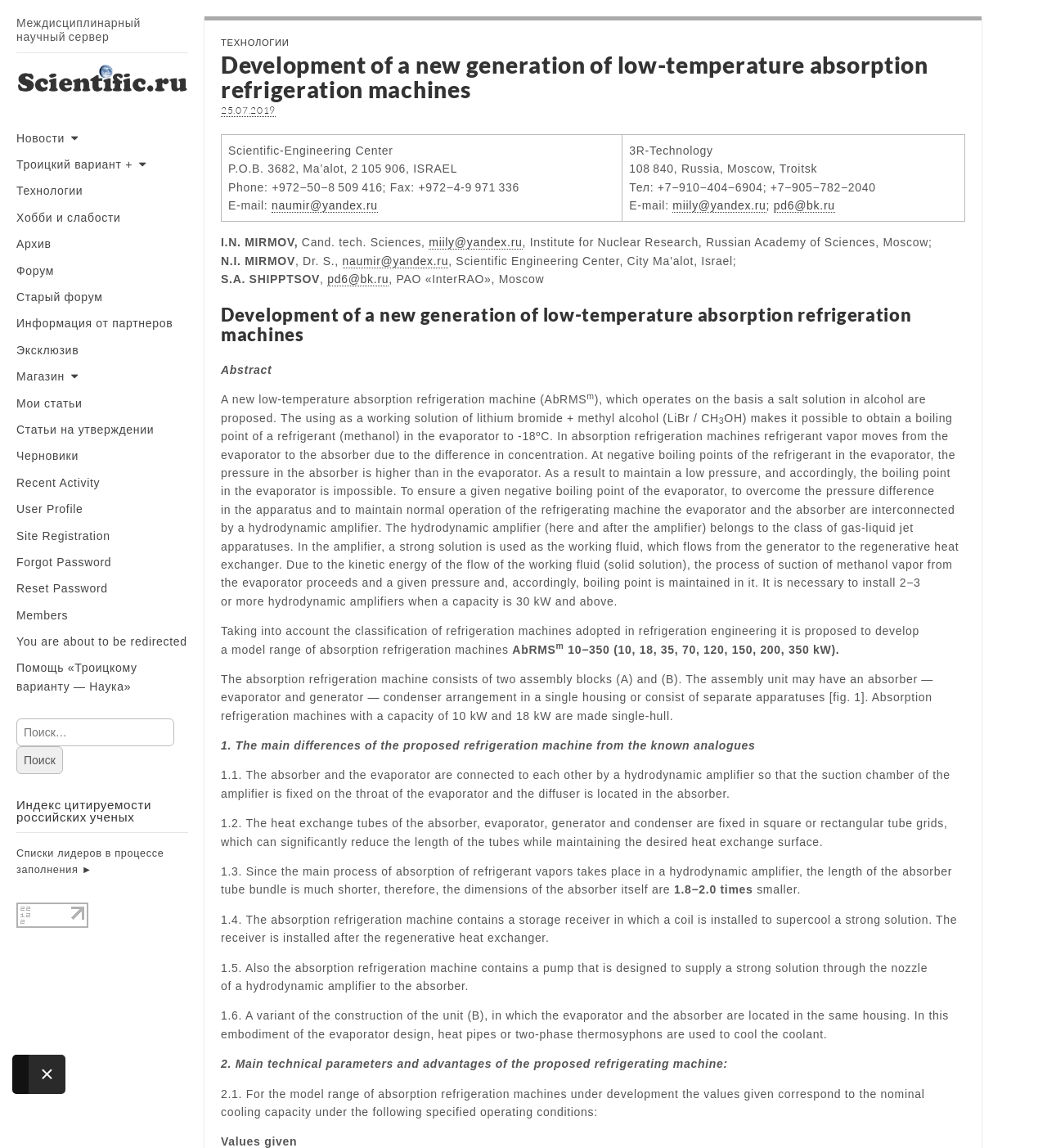Please examine the image and answer the question with a detailed explanation:
What is the shape of the tube grids in the absorber, evaporator, generator, and condenser?

The shape of the tube grids in the absorber, evaporator, generator, and condenser is mentioned in the text as 'The heat exchange tubes of the absorber, evaporator, generator and condenser are fixed in square or rectangular tube grids'.